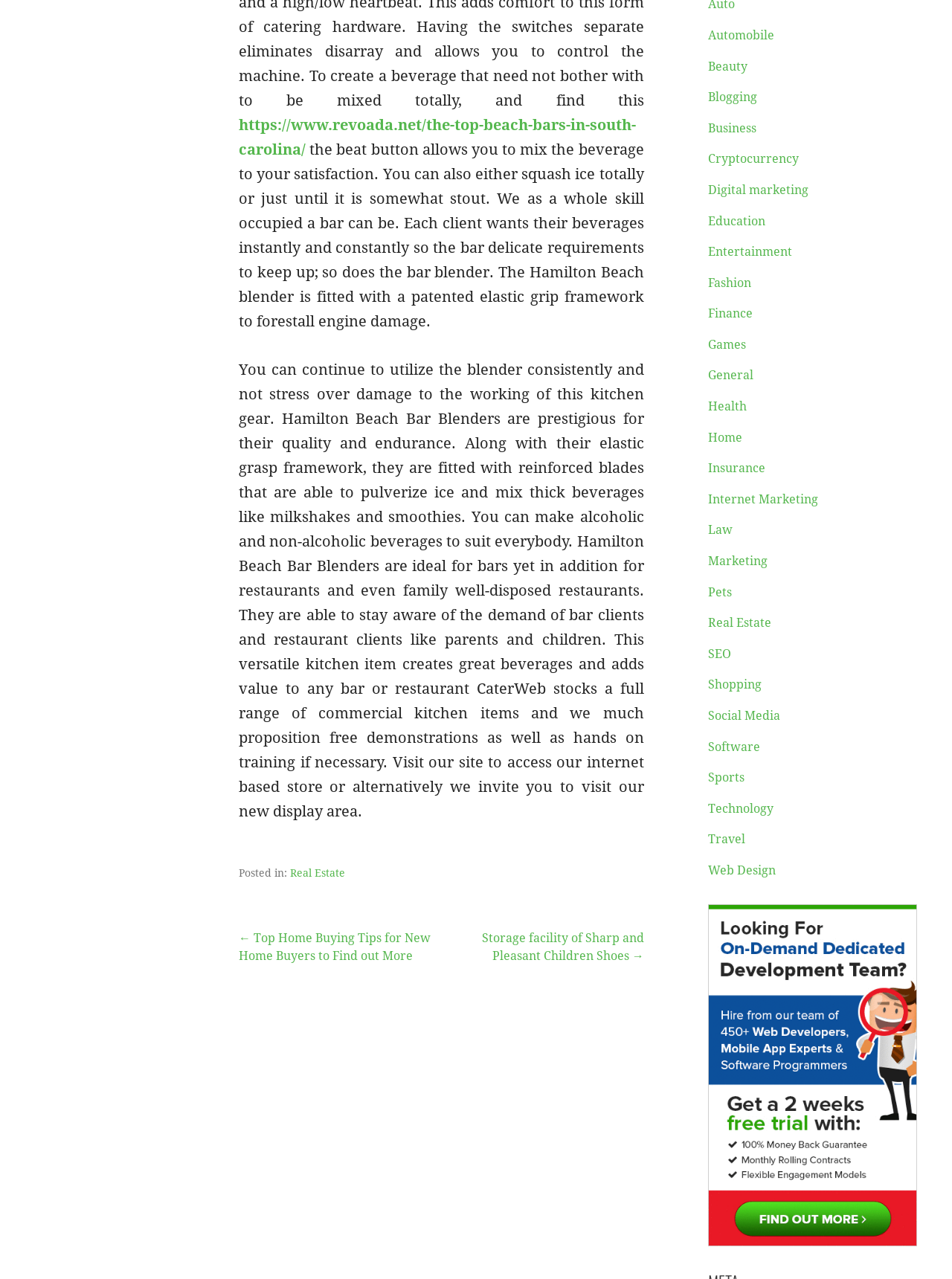Give a one-word or phrase response to the following question: What is the topic of the article?

Hamilton Beach Bar Blenders